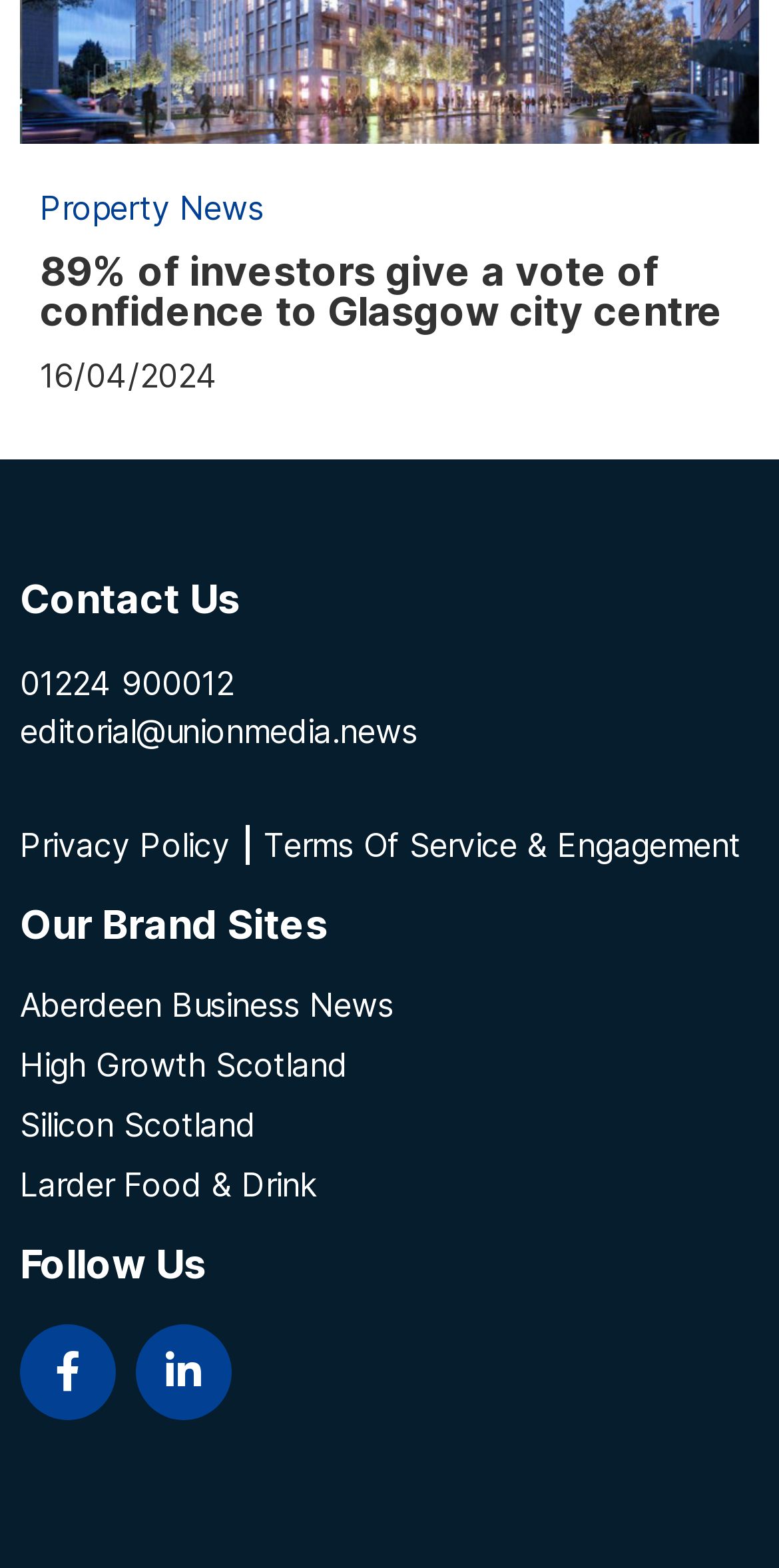Find and specify the bounding box coordinates that correspond to the clickable region for the instruction: "Visit the Privacy Policy page".

[0.026, 0.526, 0.295, 0.551]